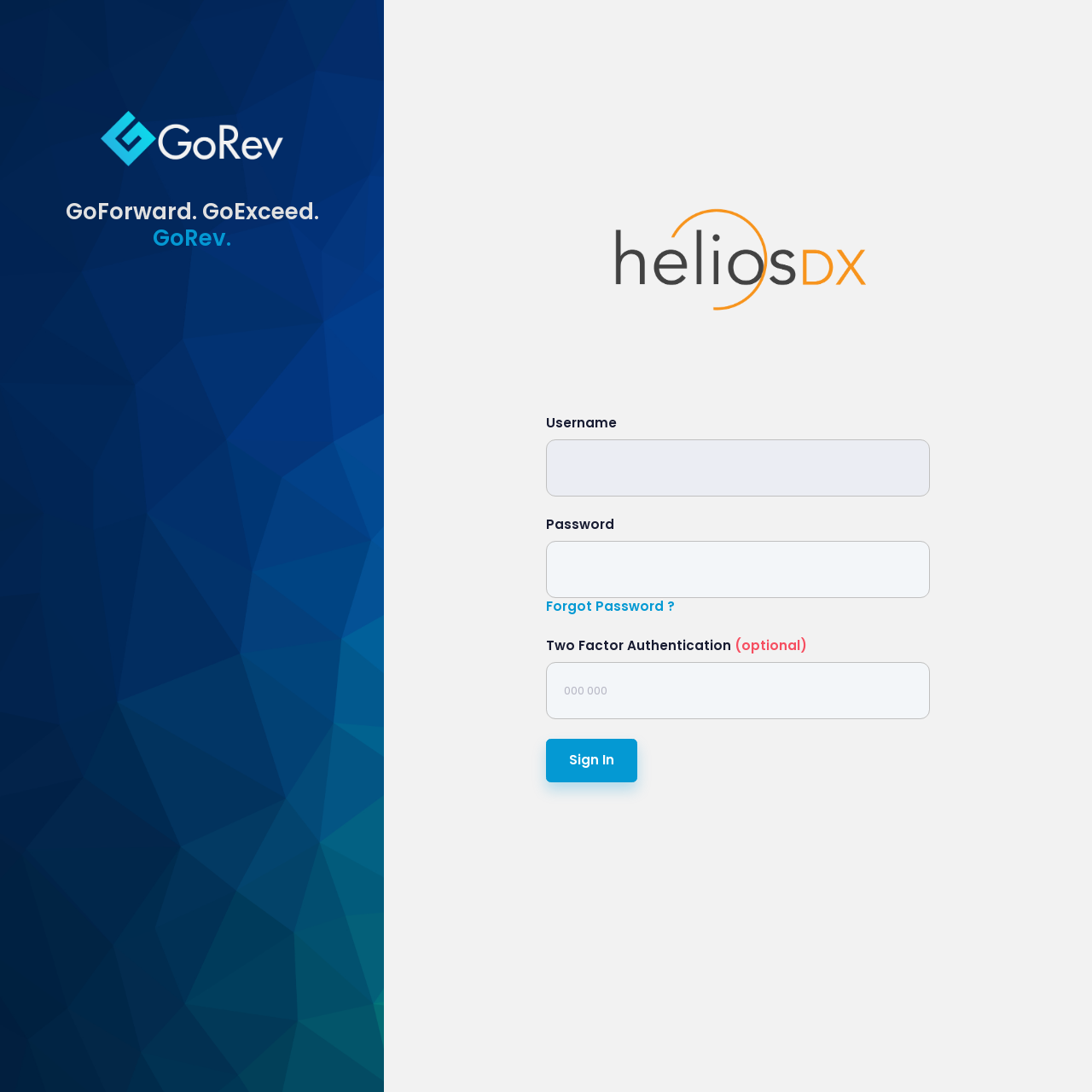Respond to the question with just a single word or phrase: 
What is the purpose of the textbox with the label 'Username'?

Enter username